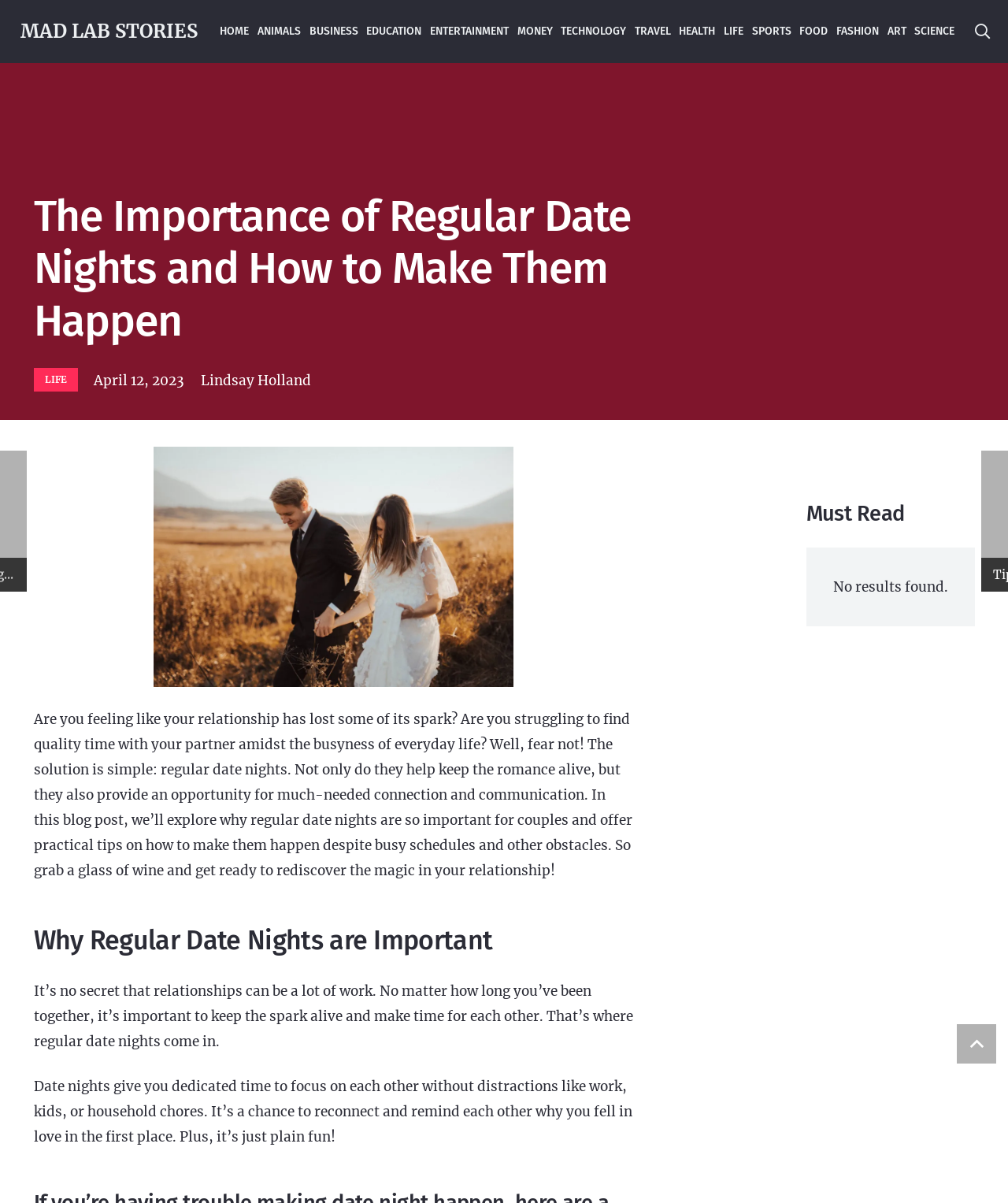Pinpoint the bounding box coordinates of the area that must be clicked to complete this instruction: "go to home page".

[0.214, 0.0, 0.251, 0.052]